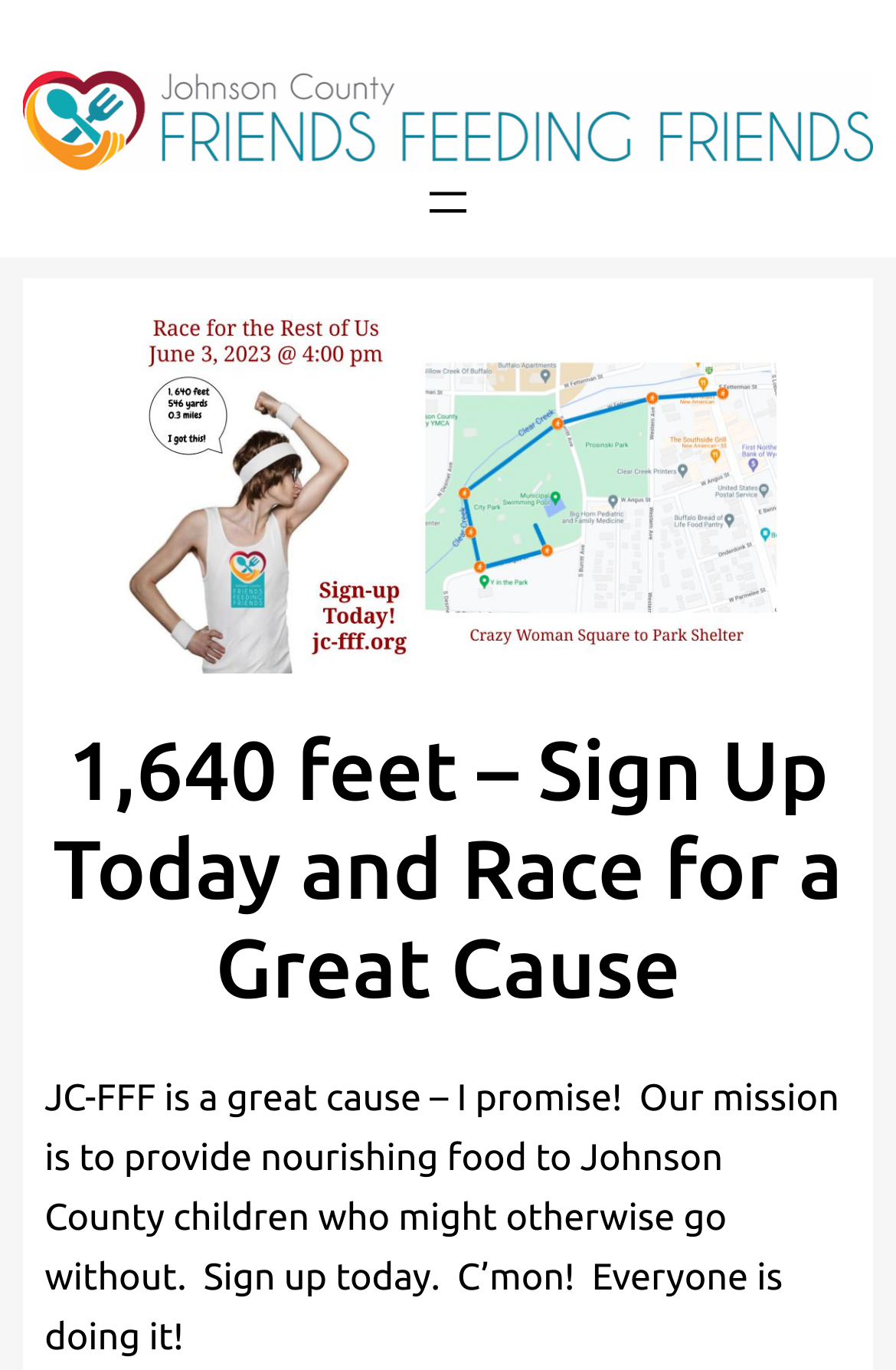Please answer the following question using a single word or phrase: 
What is the theme of the image?

Running or racing